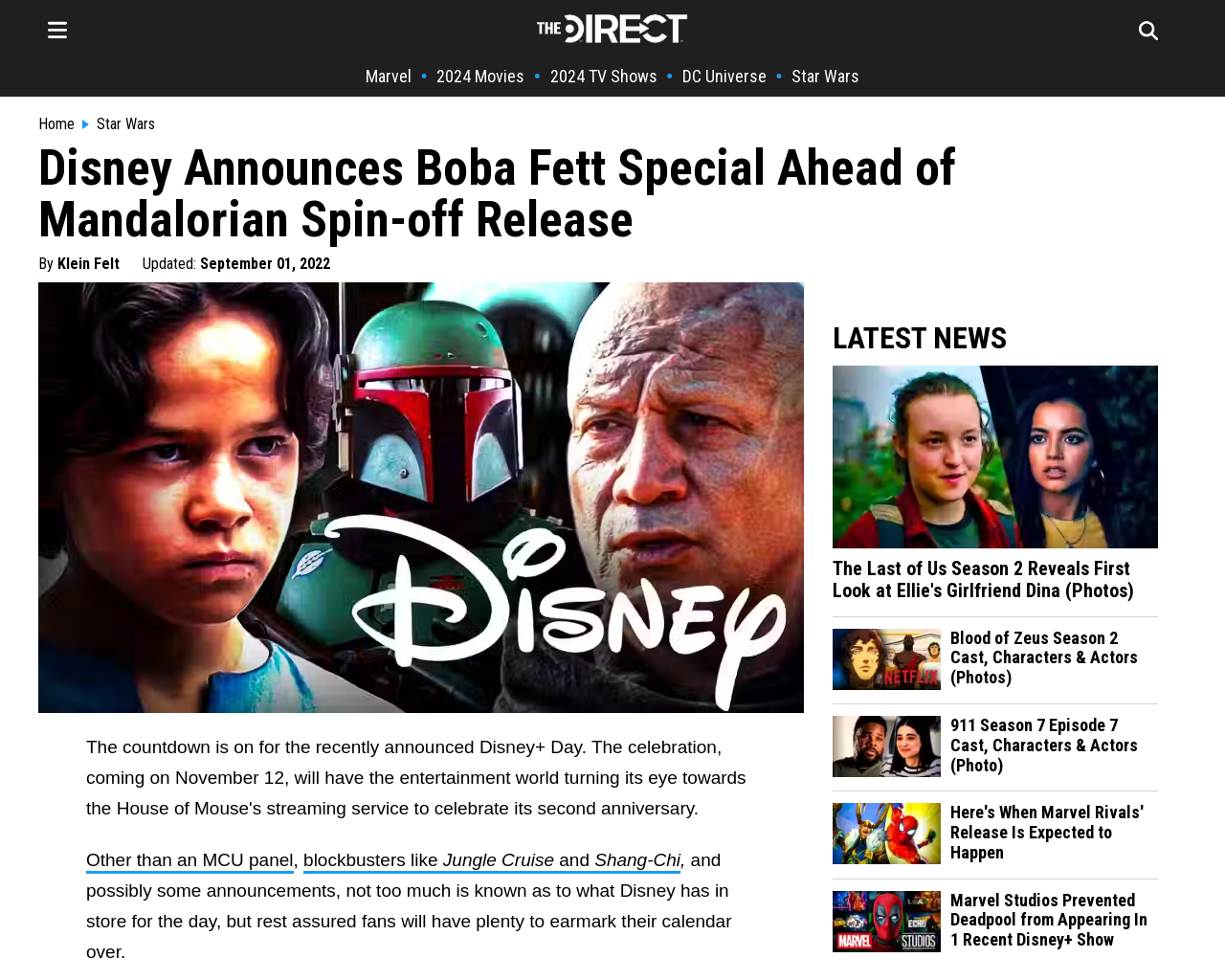Given the element description "DC Universe", identify the bounding box of the corresponding UI element.

[0.557, 0.067, 0.626, 0.088]